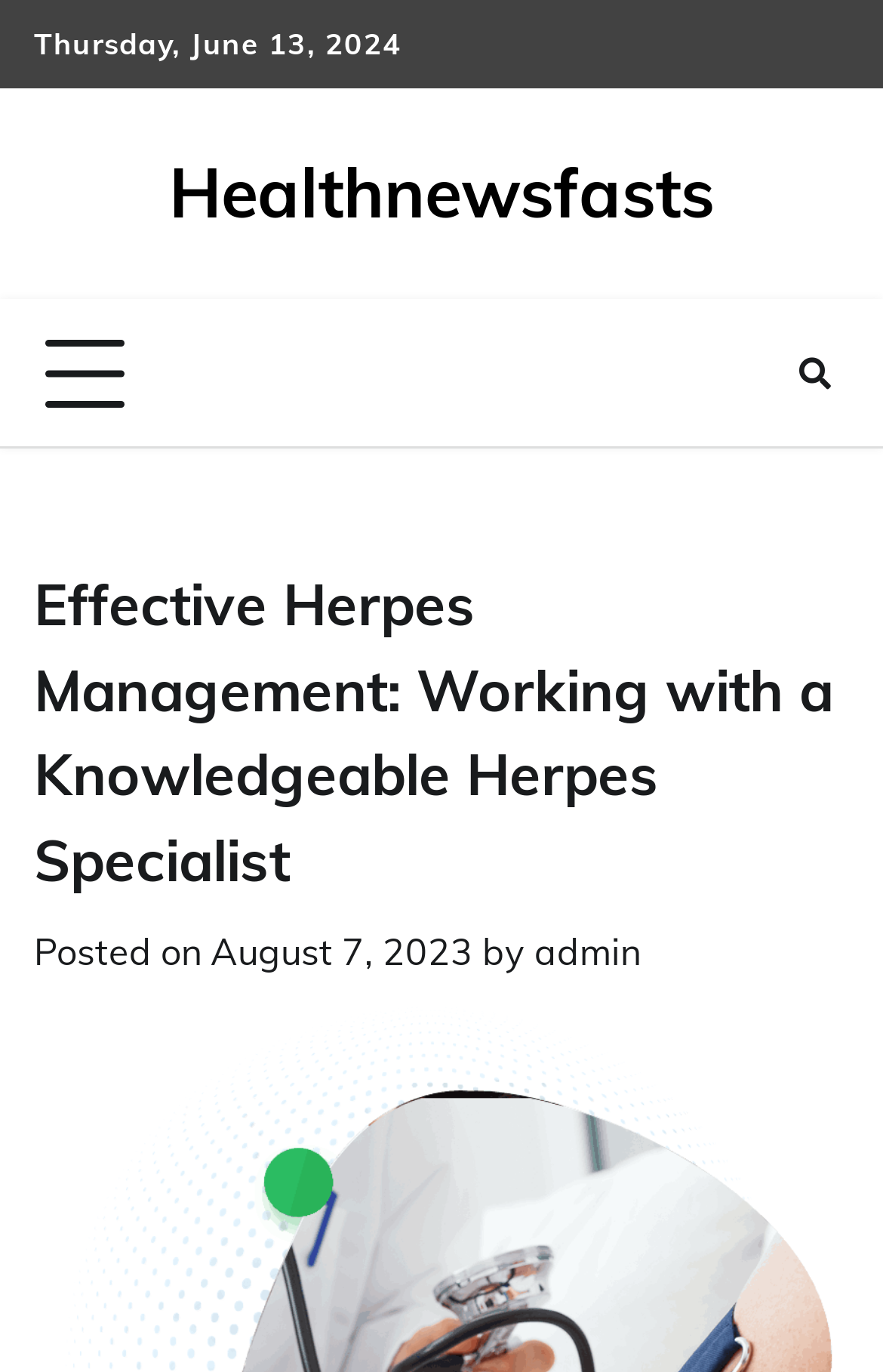Examine the screenshot and answer the question in as much detail as possible: What is the name of the website?

I found the name of the website by looking at the link with the text 'Healthnewsfasts' at the top of the page.